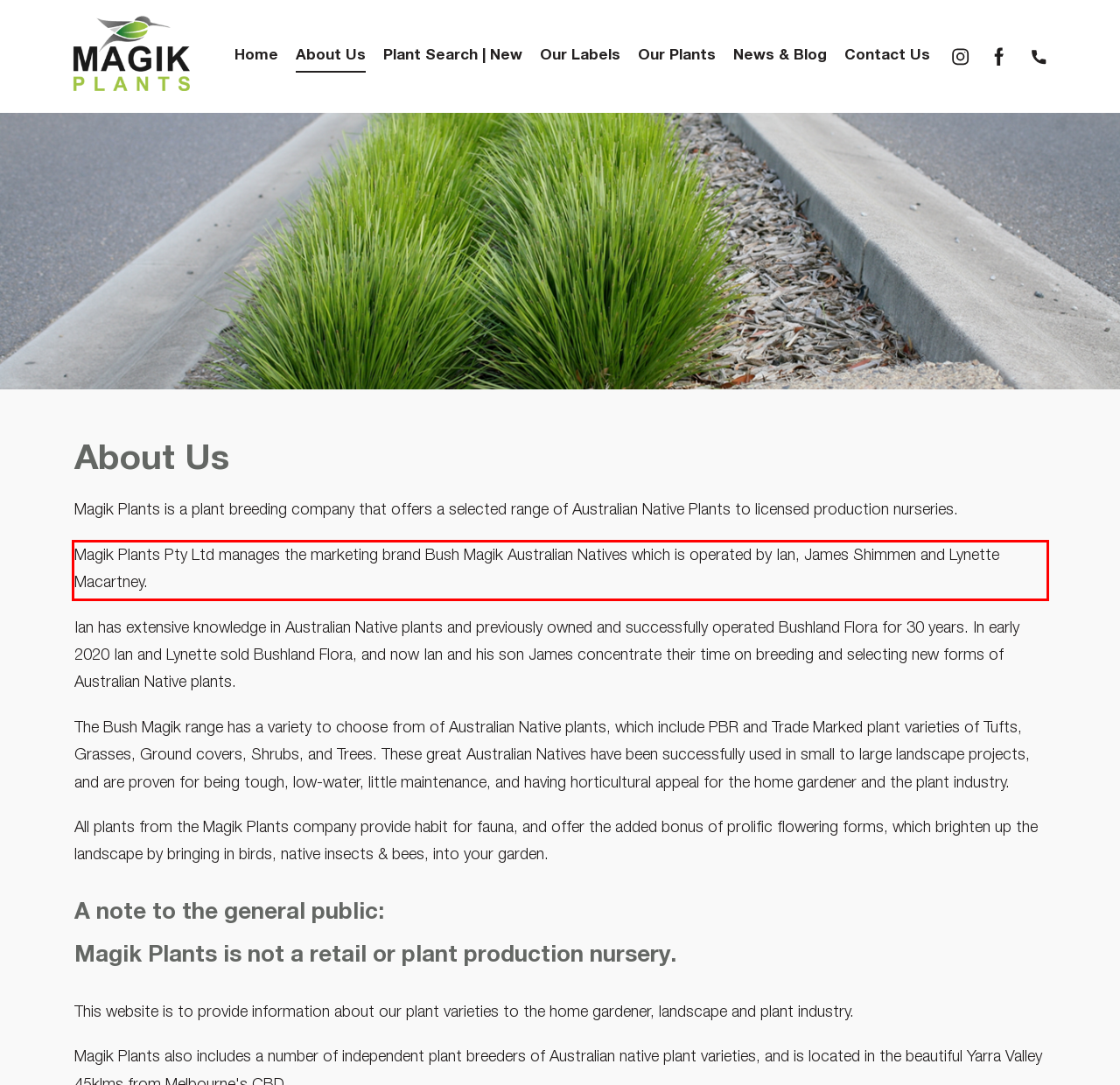The screenshot provided shows a webpage with a red bounding box. Apply OCR to the text within this red bounding box and provide the extracted content.

Magik Plants Pty Ltd manages the marketing brand Bush Magik Australian Natives which is operated by Ian, James Shimmen and Lynette Macartney.